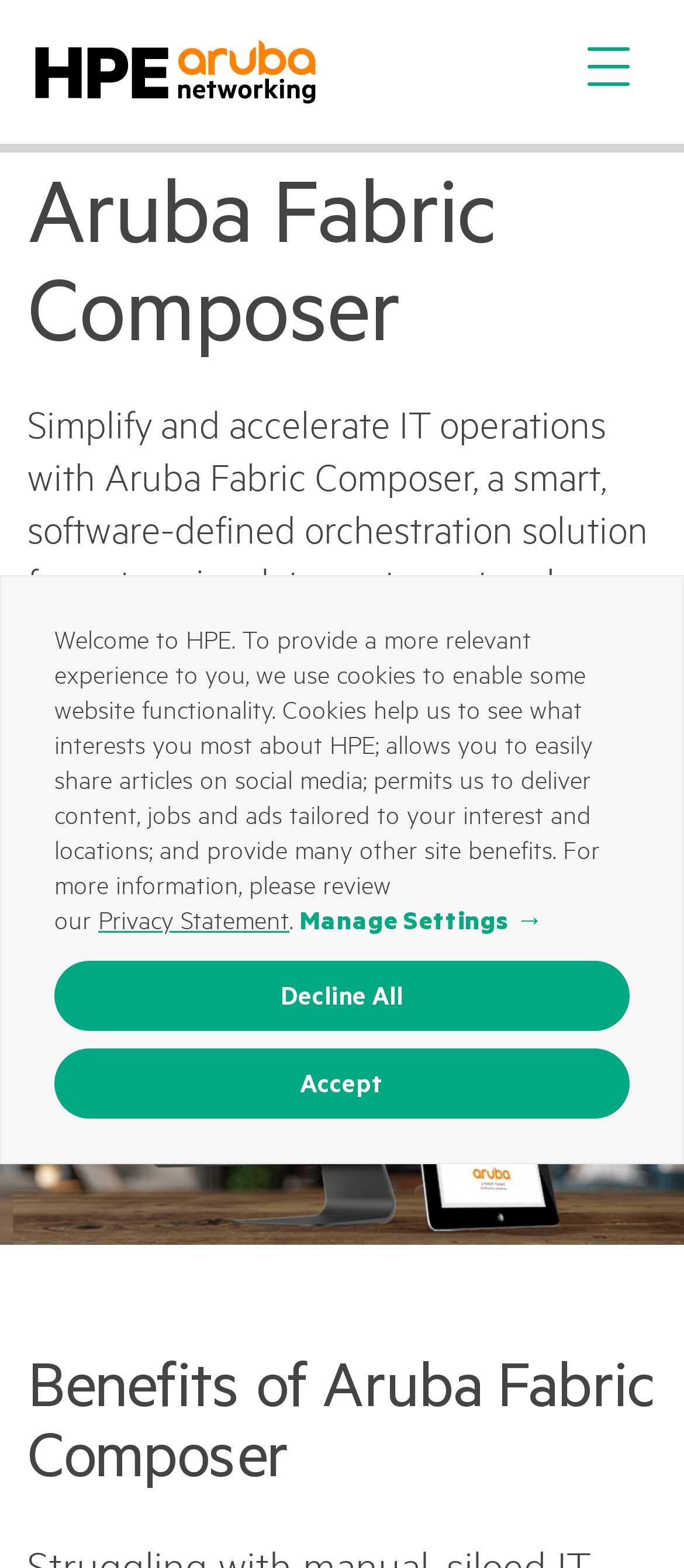How many buttons are there on the webpage?
Using the visual information from the image, give a one-word or short-phrase answer.

3